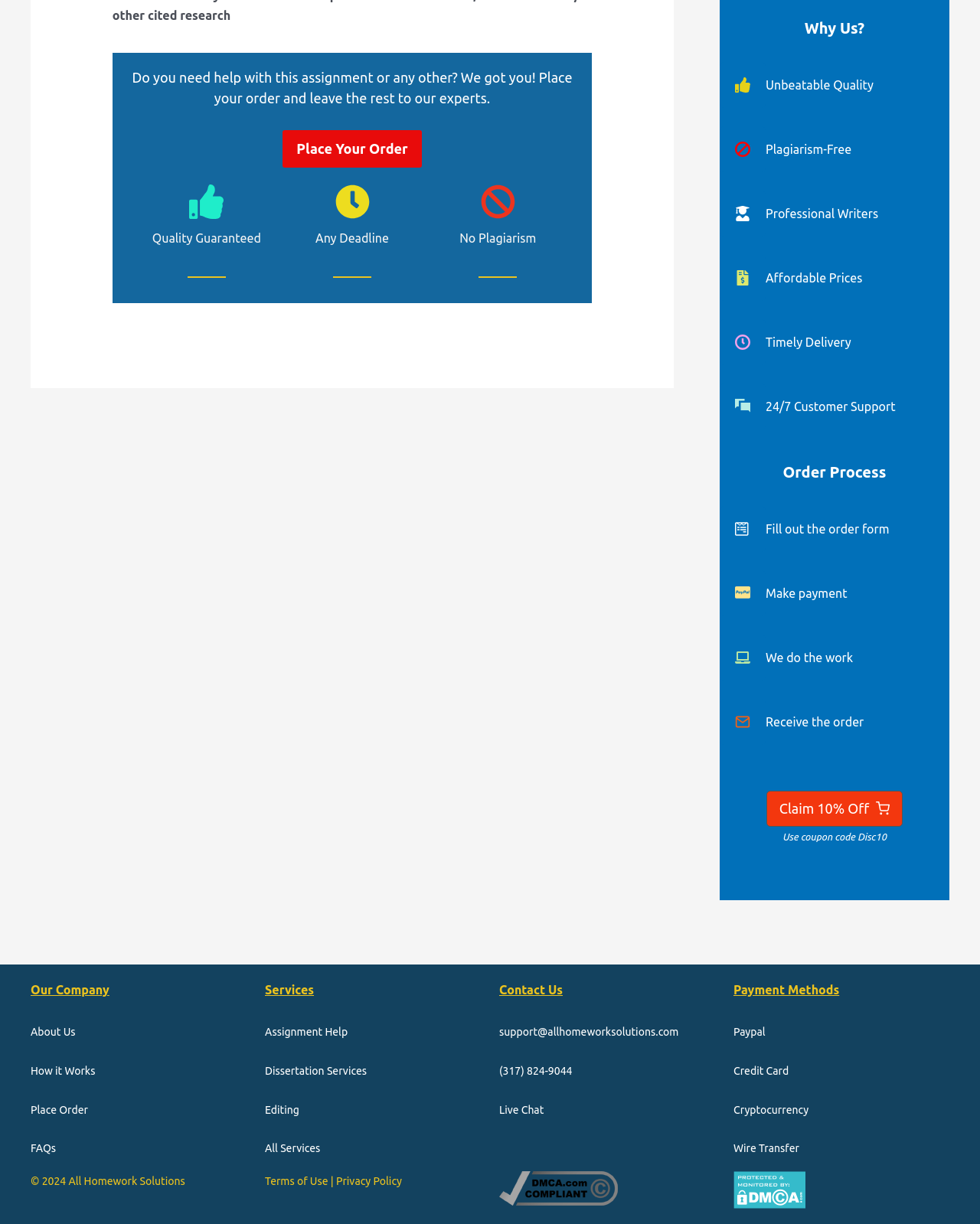Locate the bounding box of the UI element based on this description: "Editing". Provide four float numbers between 0 and 1 as [left, top, right, bottom].

[0.27, 0.902, 0.305, 0.912]